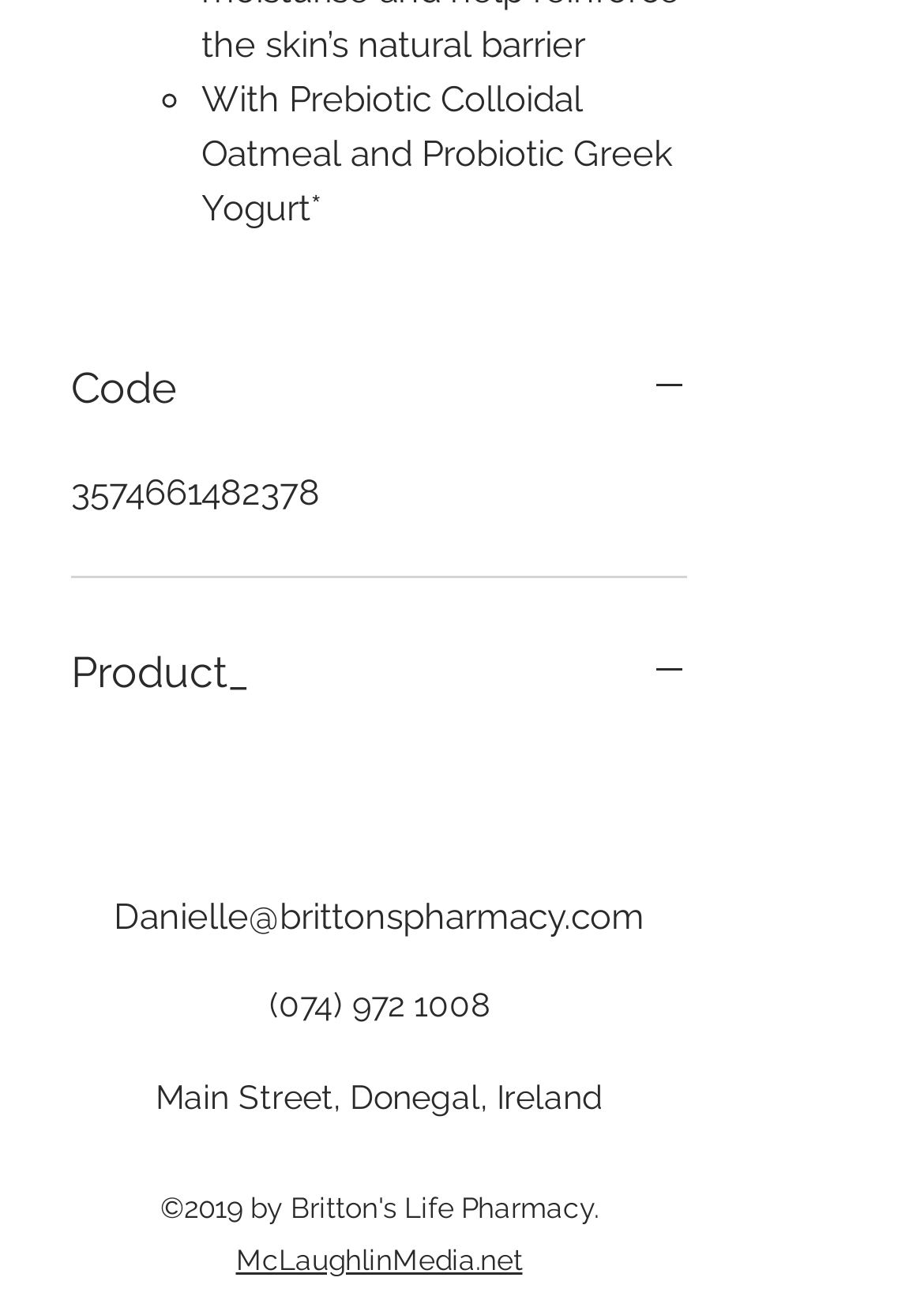Give the bounding box coordinates for the element described as: "Danielle@brittonspharmacy.com".

[0.123, 0.681, 0.697, 0.713]